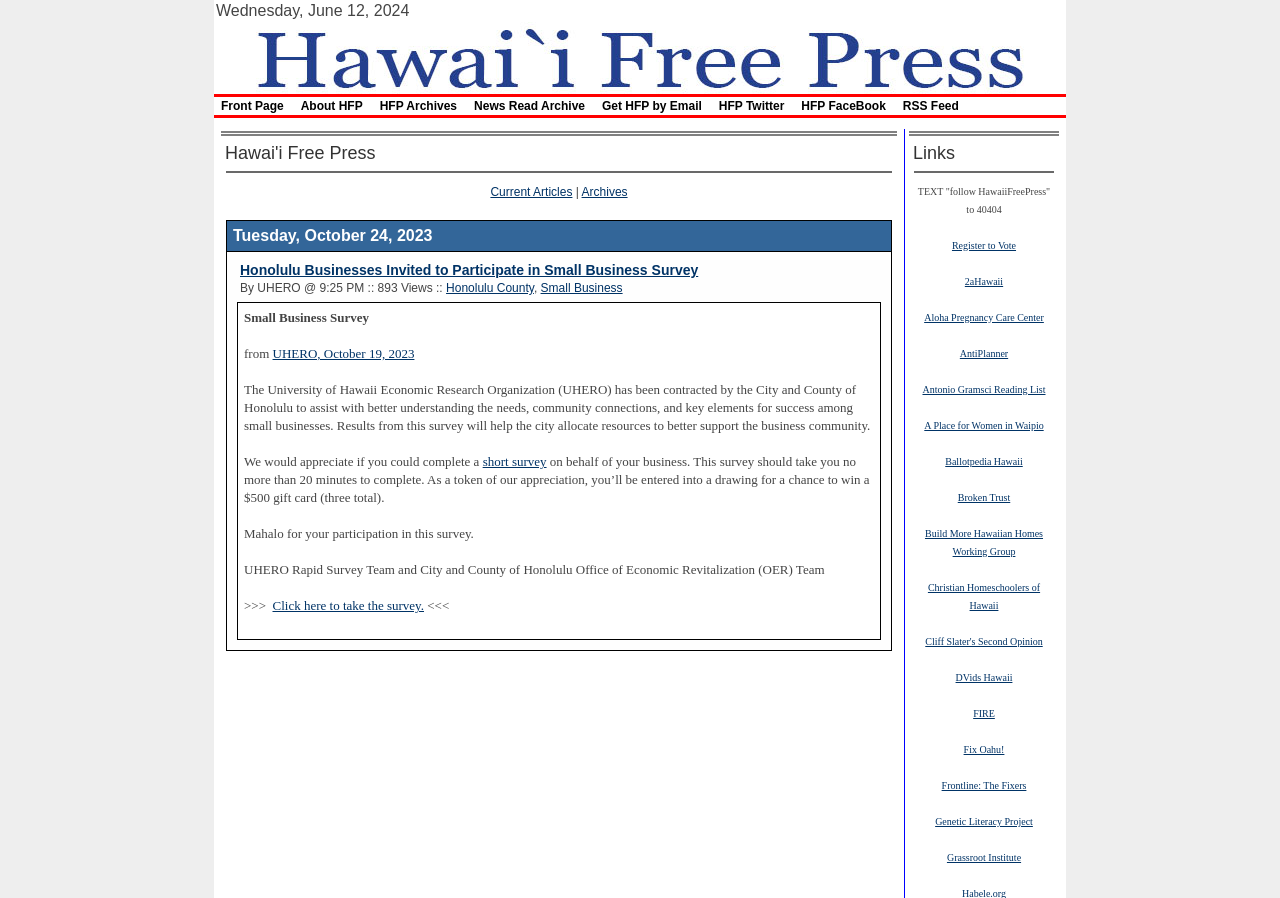Provide your answer in one word or a succinct phrase for the question: 
What is the estimated time required to complete the survey?

20 minutes